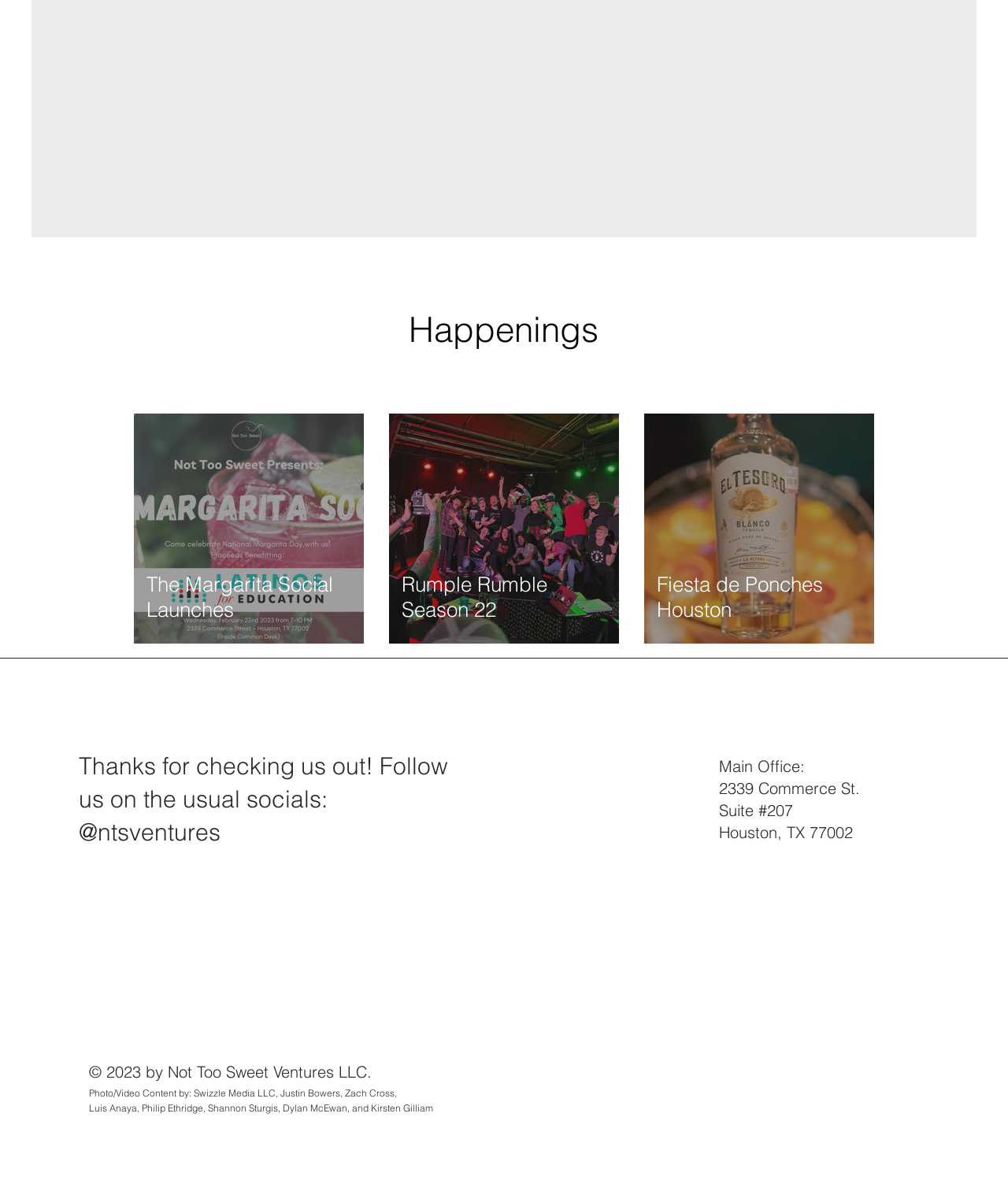Respond to the question below with a single word or phrase: What is the address of the main office?

2339 Commerce St. Suite #207